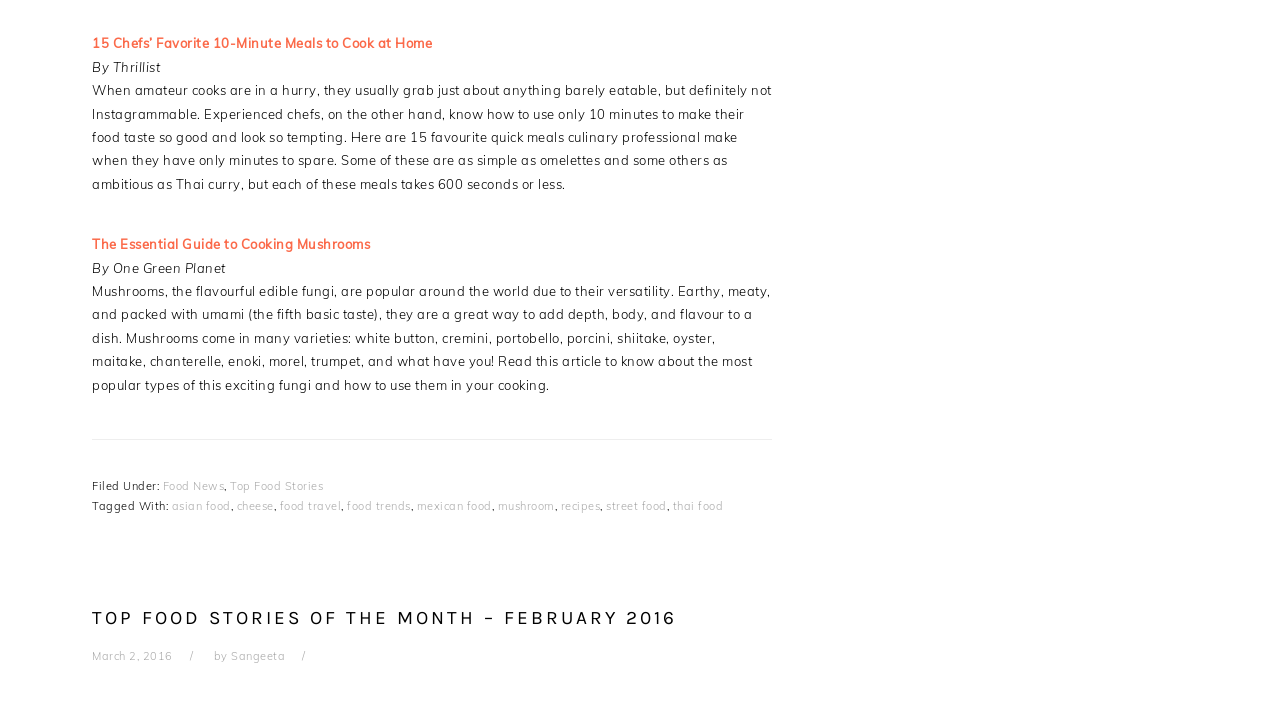Determine the bounding box coordinates of the clickable region to execute the instruction: "Explore recipes tagged with mushroom". The coordinates should be four float numbers between 0 and 1, denoted as [left, top, right, bottom].

[0.389, 0.708, 0.433, 0.728]